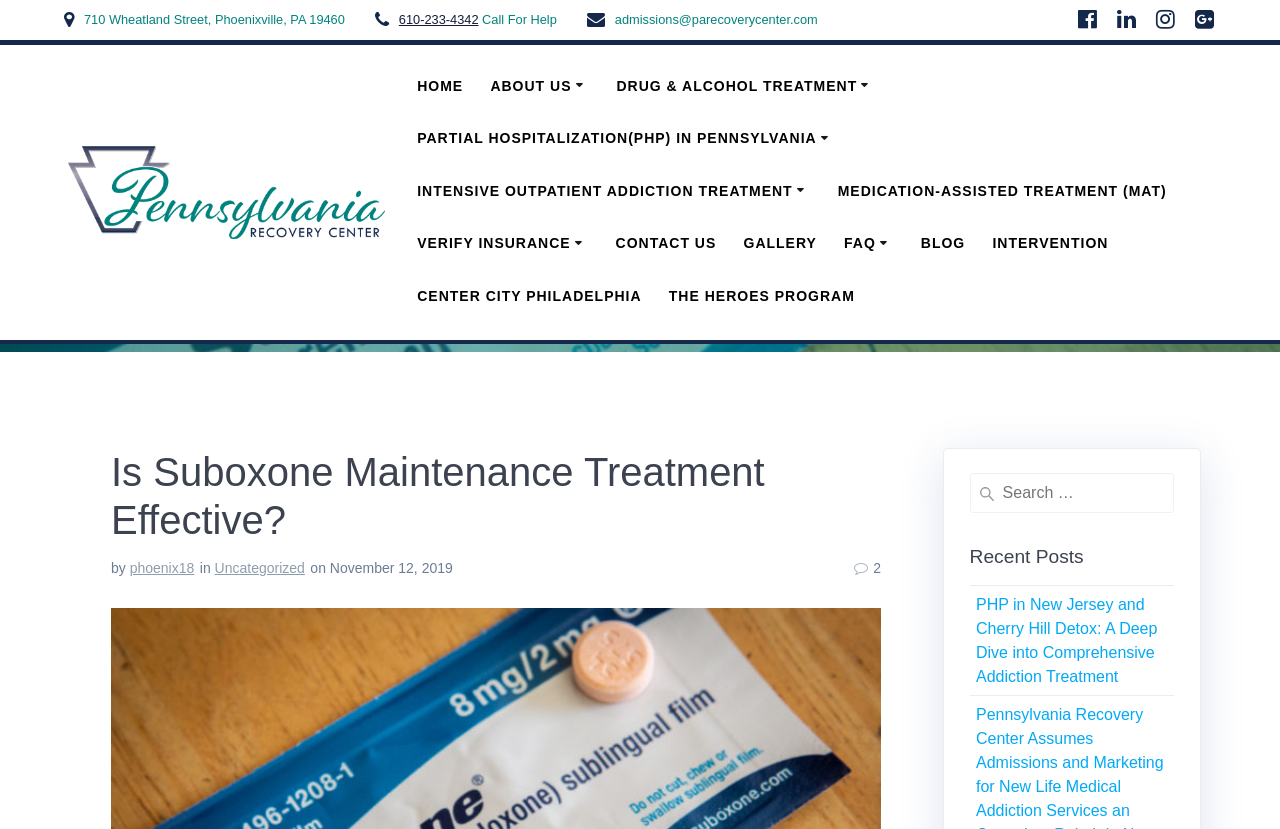Locate the heading on the webpage and return its text.

Is Suboxone Maintenance Treatment Effective?